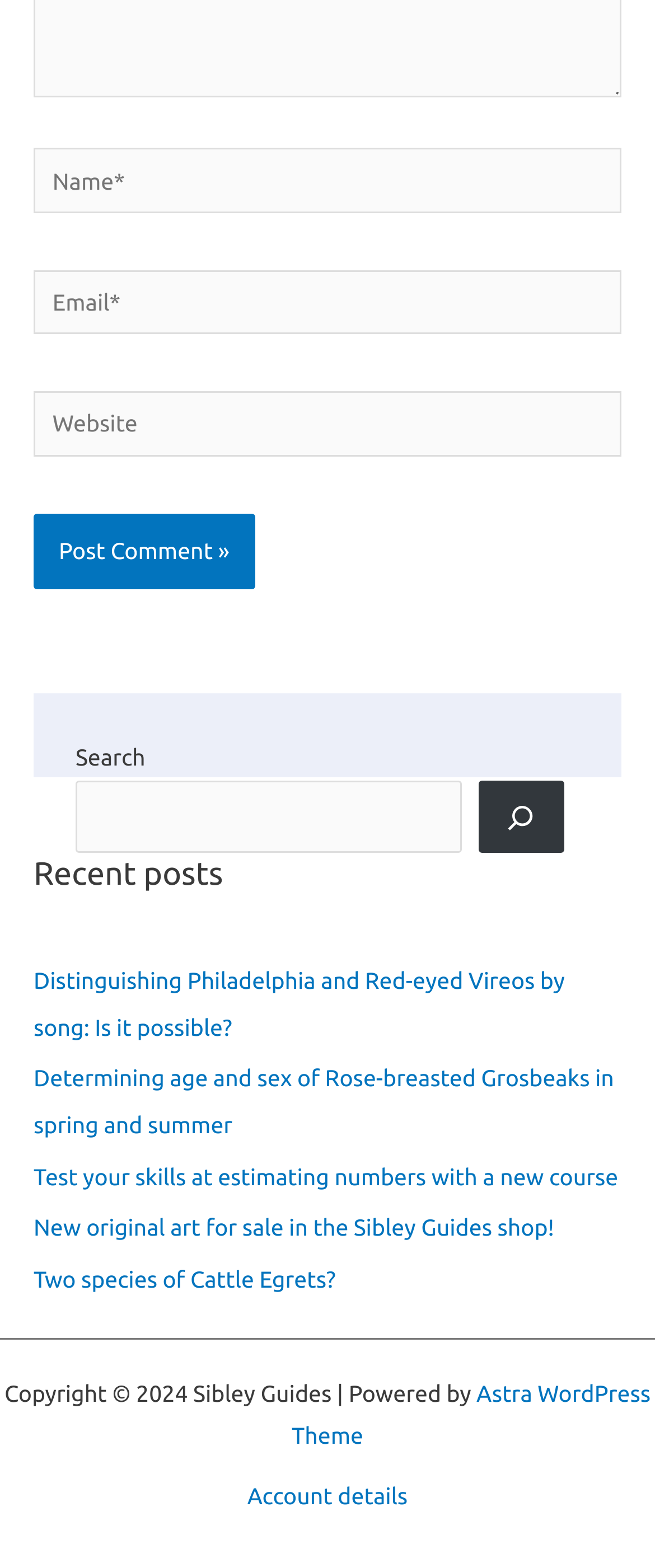Respond to the question below with a single word or phrase:
What is the label of the first textbox?

Name*